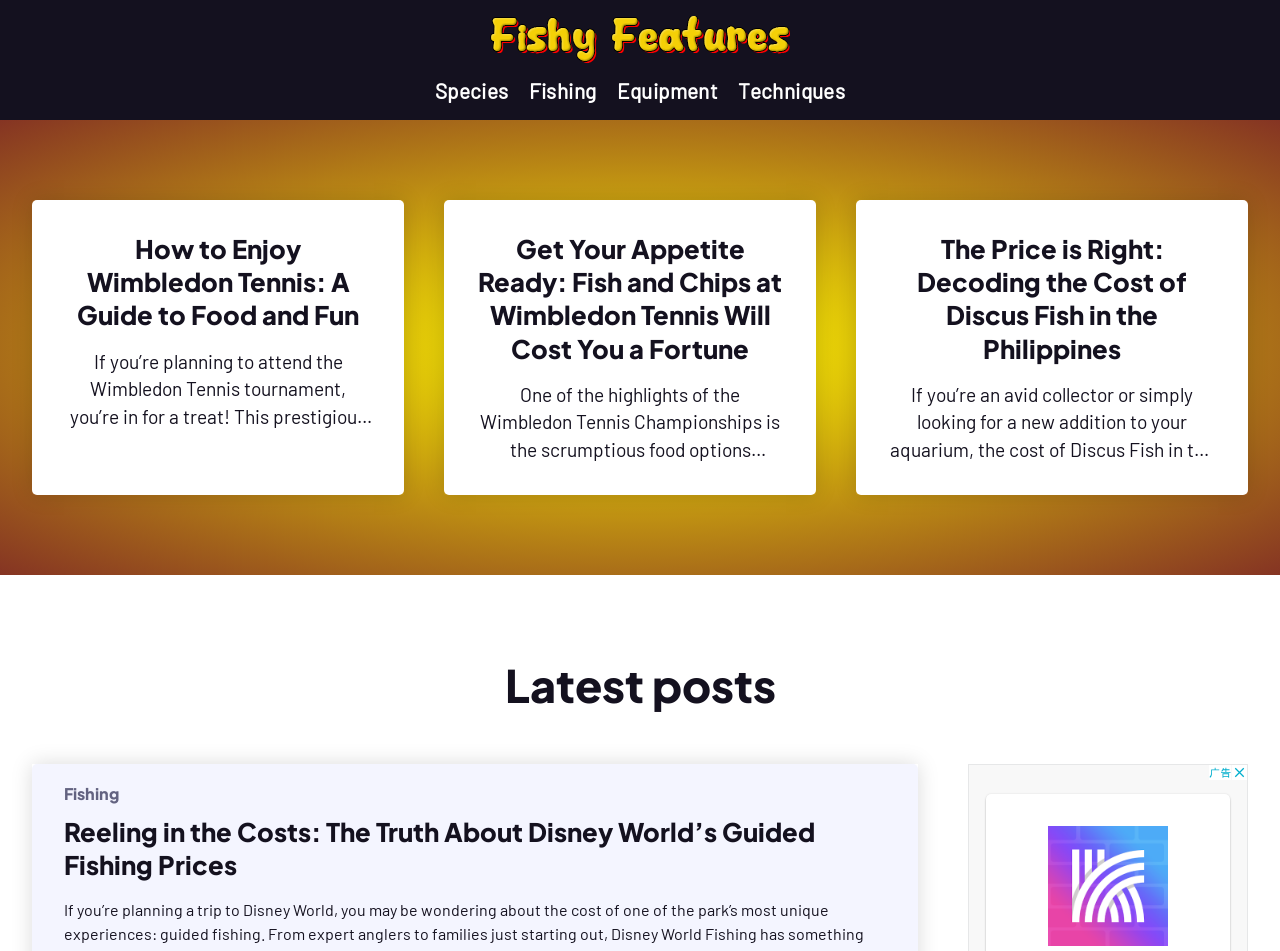Look at the image and give a detailed response to the following question: What is the cost of Discus Fish in the Philippines?

The webpage mentions the cost of Discus Fish in the Philippines in the article 'The Price is Right: Decoding the Cost of Discus Fish in the Philippines', but it does not provide a specific cost. It only mentions that the cost can be a concern for collectors or those looking to add to their aquarium.